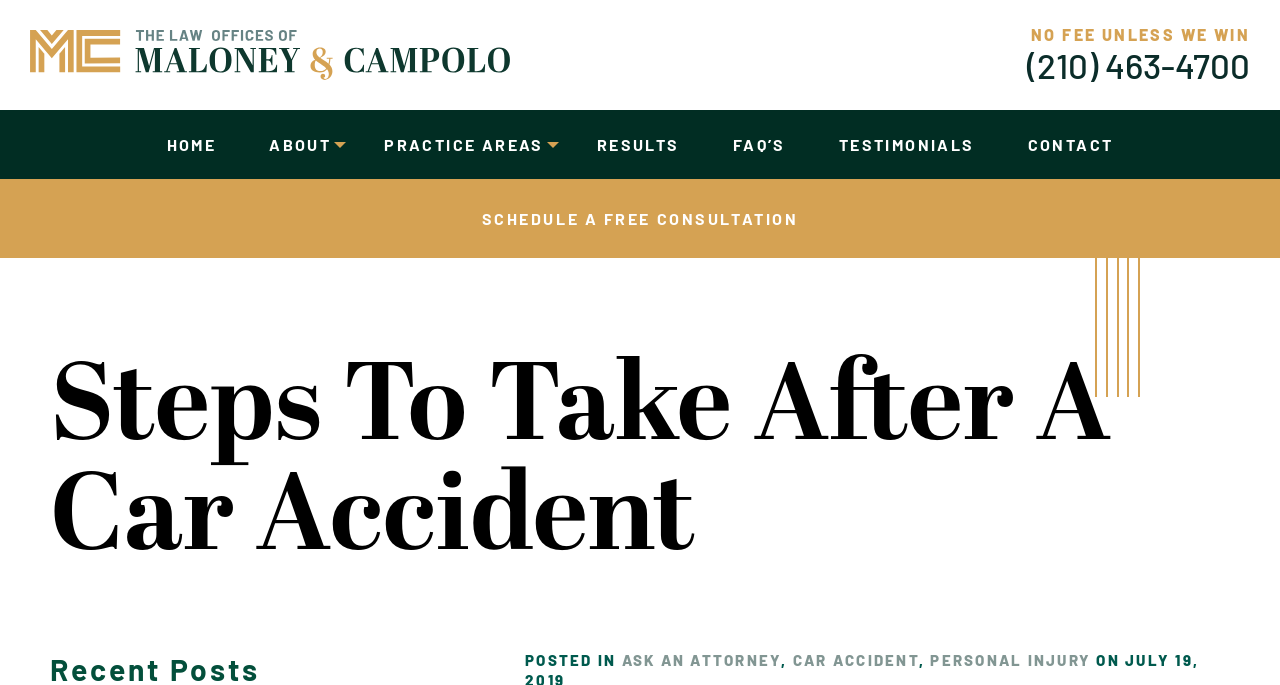Please locate the bounding box coordinates of the region I need to click to follow this instruction: "go to homepage".

[0.023, 0.0, 0.398, 0.161]